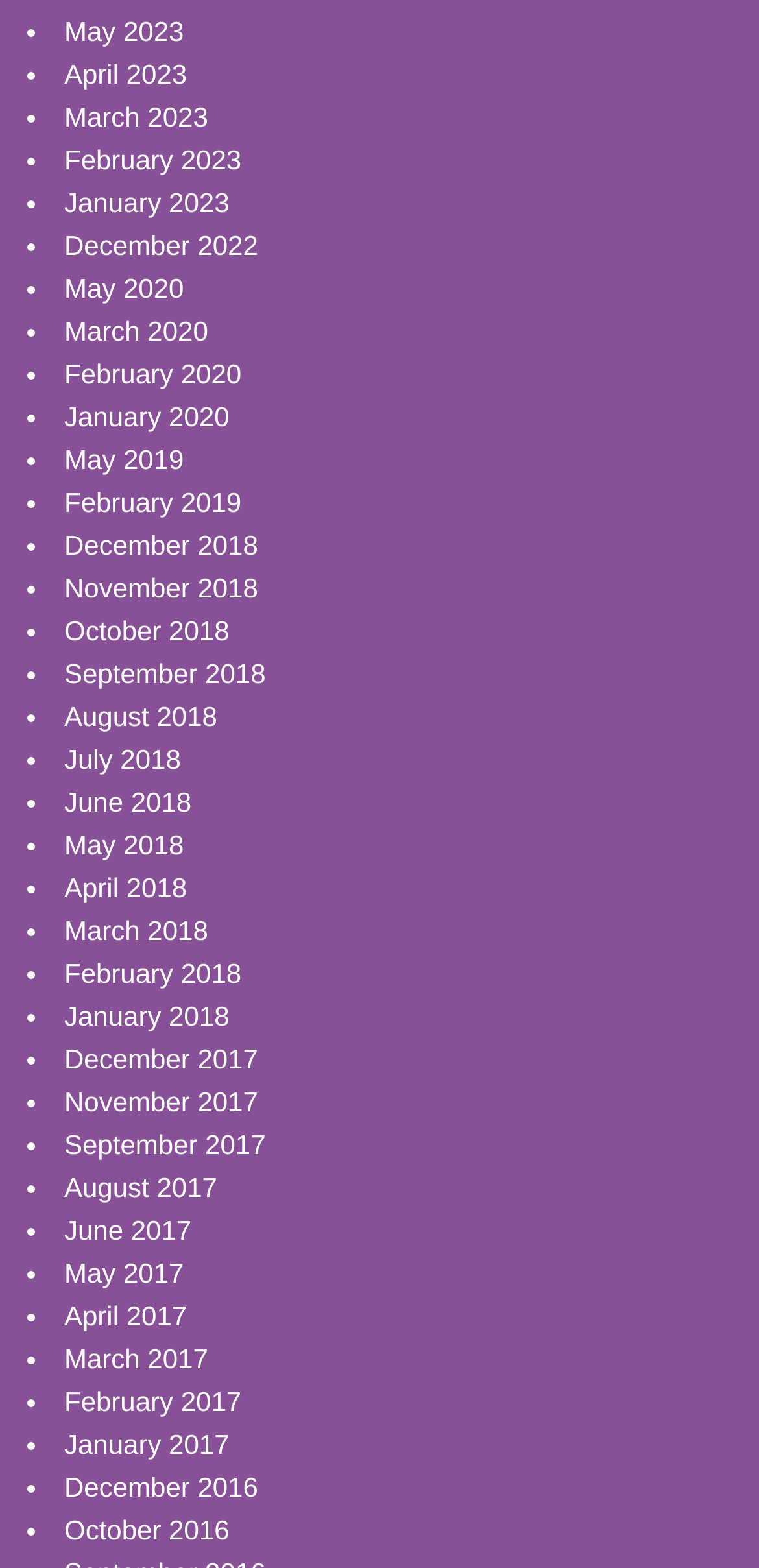Identify the bounding box coordinates for the element you need to click to achieve the following task: "Read about Rosatom's reactor installation". Provide the bounding box coordinates as four float numbers between 0 and 1, in the form [left, top, right, bottom].

None